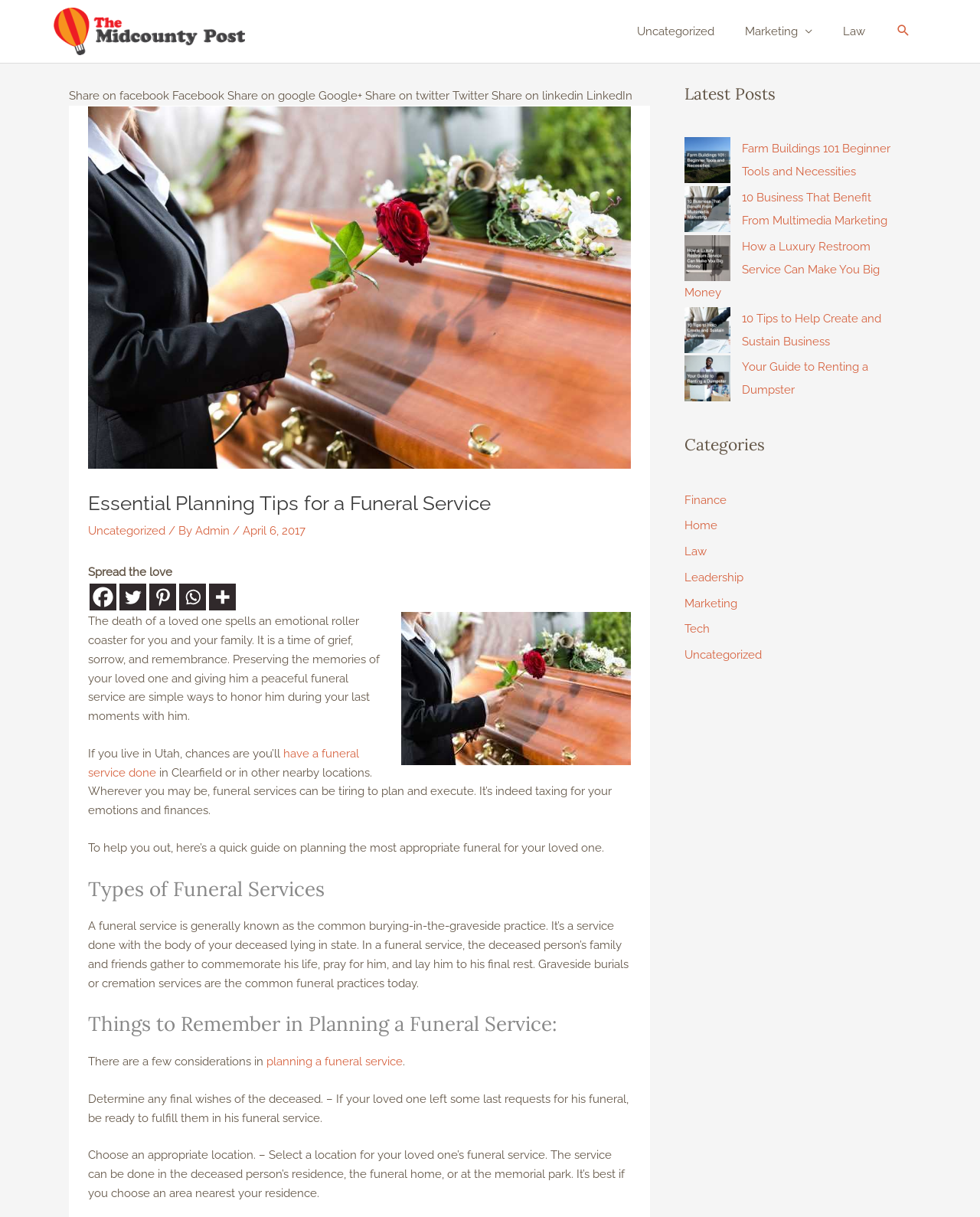Give the bounding box coordinates for the element described by: "Website Privacy Policy".

None